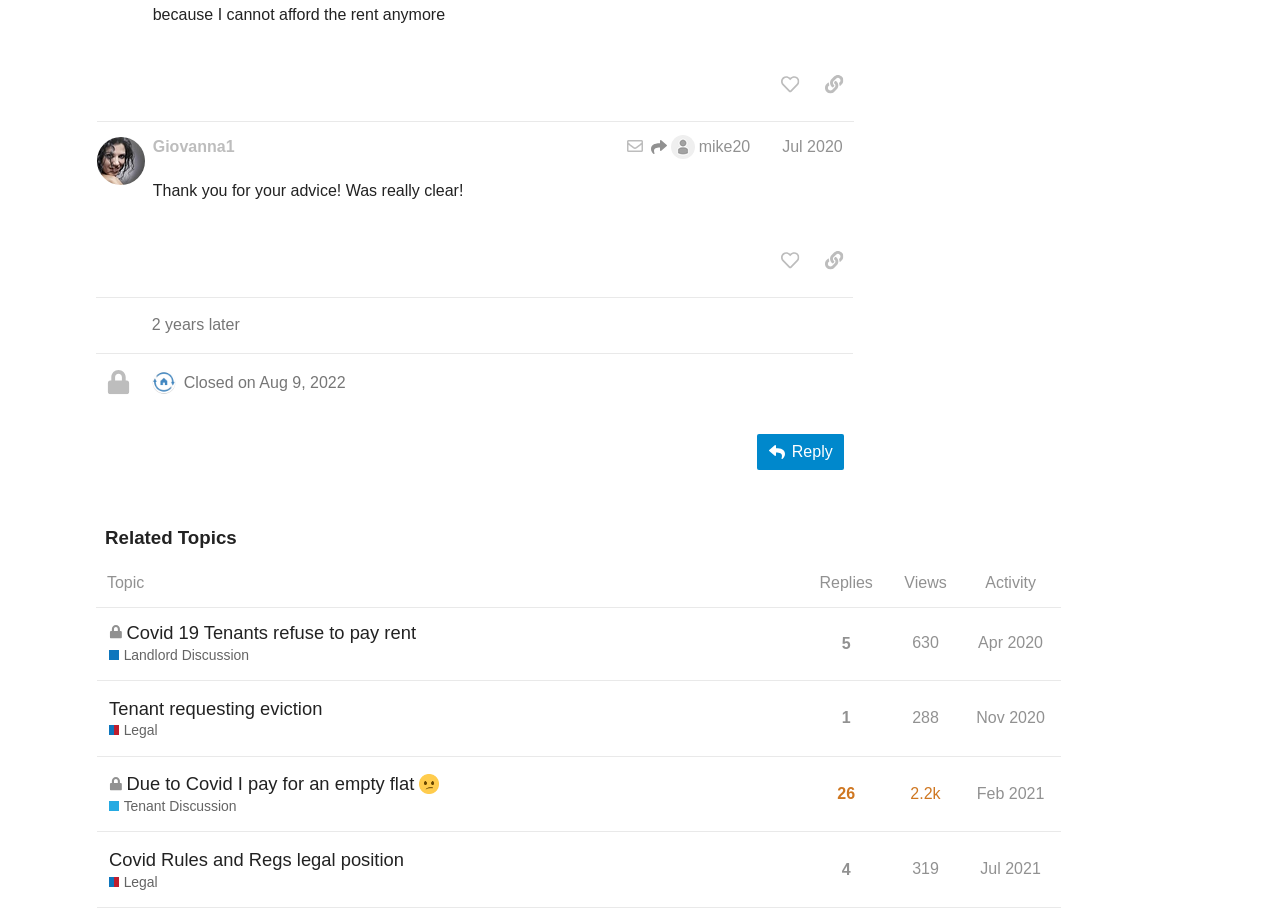What is the status of the topic 'Covid Rules and Regs legal position'?
Using the image as a reference, answer the question with a short word or phrase.

Closed